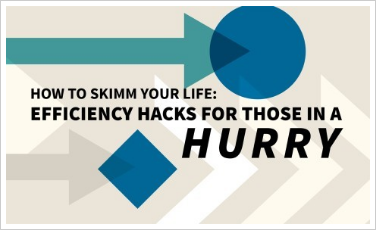Give an in-depth description of the image.

The image titled "How to Skimm Your Life: Efficiency Hacks for Those in a Hurry" presents a visually engaging design meant to capture attention. It features dynamic geometric shapes, including a bold blue circle and a blue diamond, set against a light beige background with arrow motifs suggesting movement and direction. The text is prominently displayed in a modern sans-serif font, emphasizing the focus on efficiency and tips for quick adaptations in life. This image effectively embodies the essence of streamlining methods and practical advice tailored for busy individuals seeking to enhance their productivity.